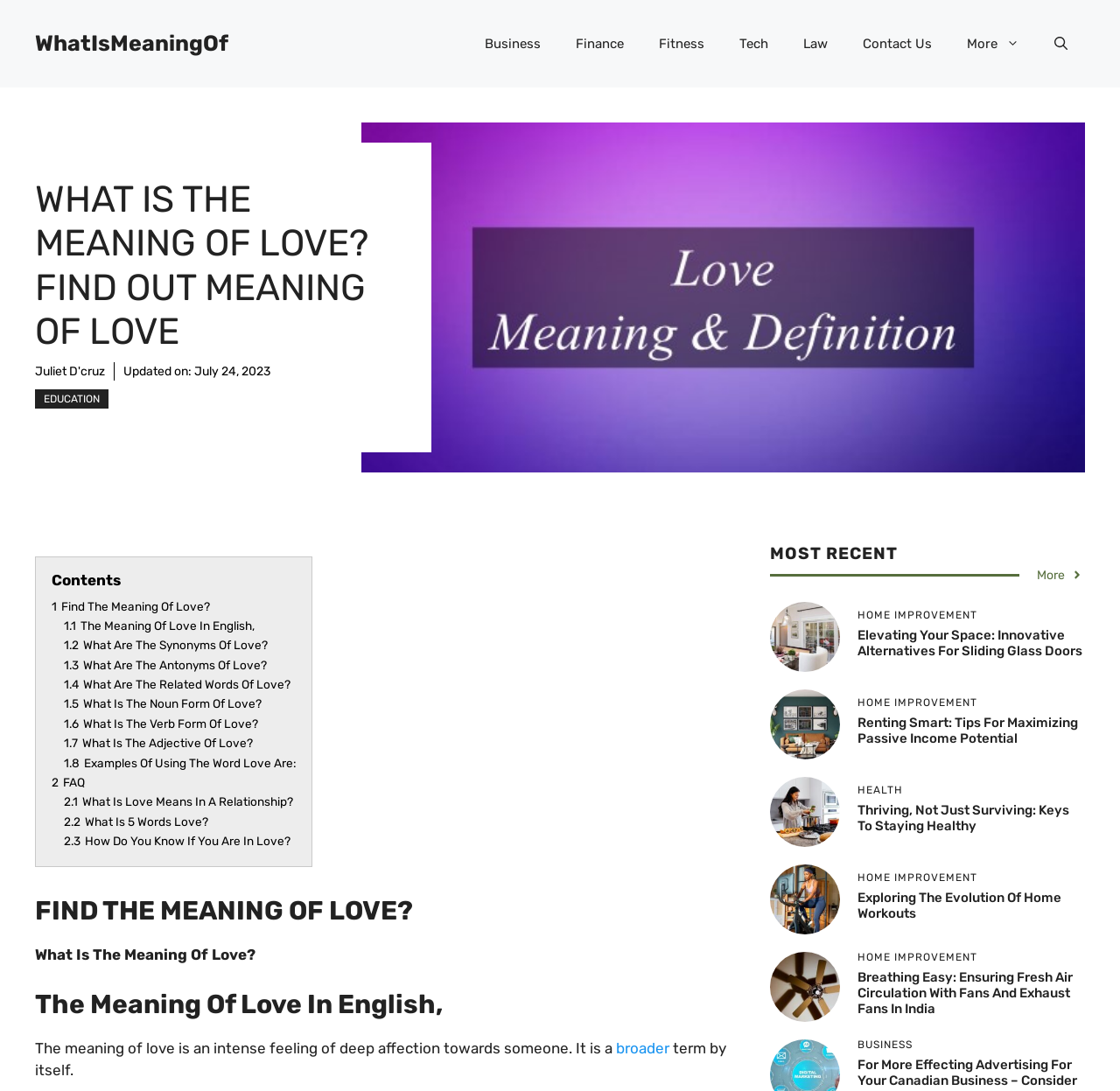Determine the bounding box coordinates of the clickable element to complete this instruction: "Read the article 'Elevating Your Space: Innovative Alternatives For Sliding Glass Doors'". Provide the coordinates in the format of four float numbers between 0 and 1, [left, top, right, bottom].

[0.766, 0.575, 0.966, 0.604]